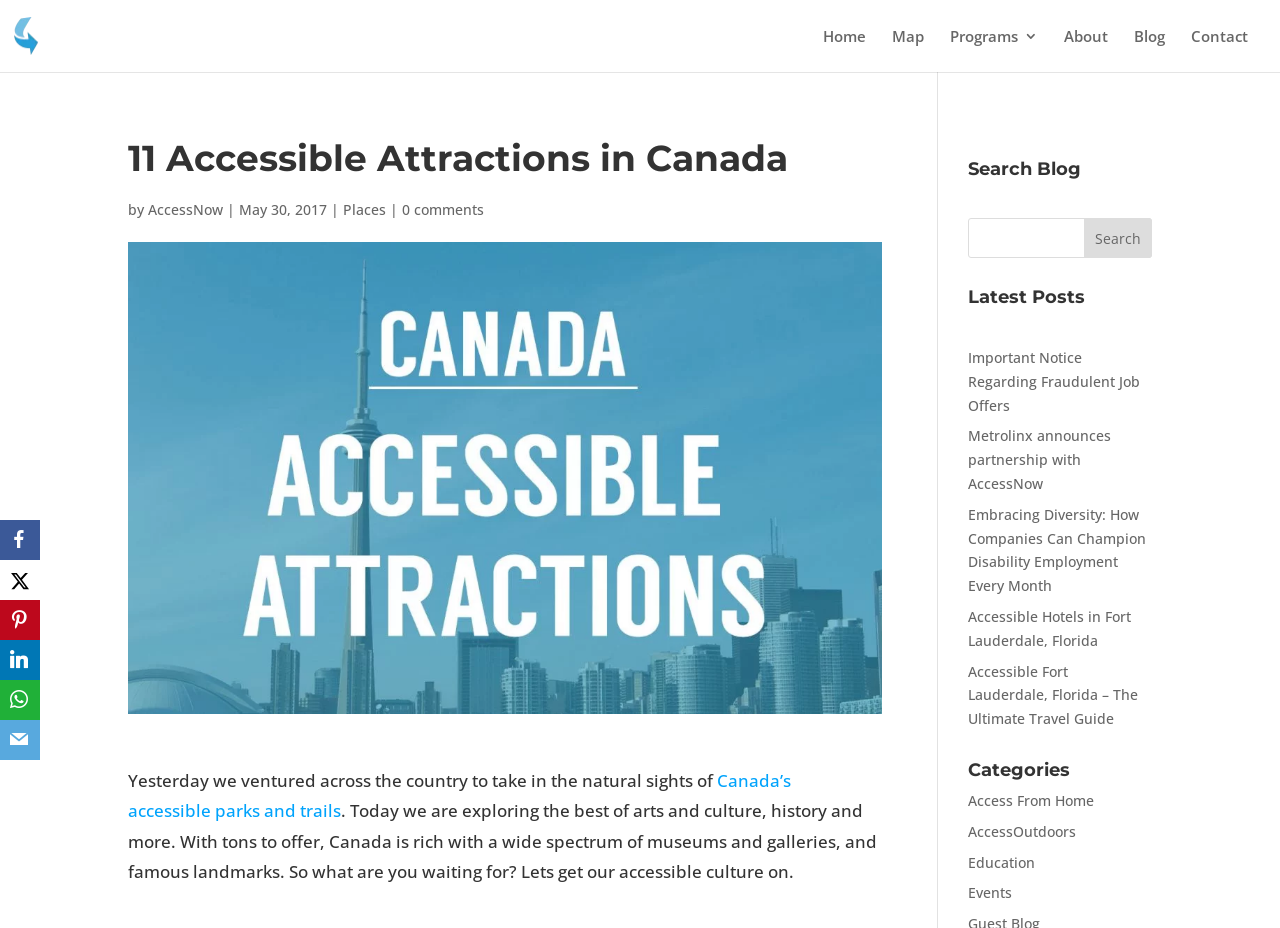Please find the bounding box coordinates of the section that needs to be clicked to achieve this instruction: "Contact AccessNow".

[0.93, 0.031, 0.975, 0.078]